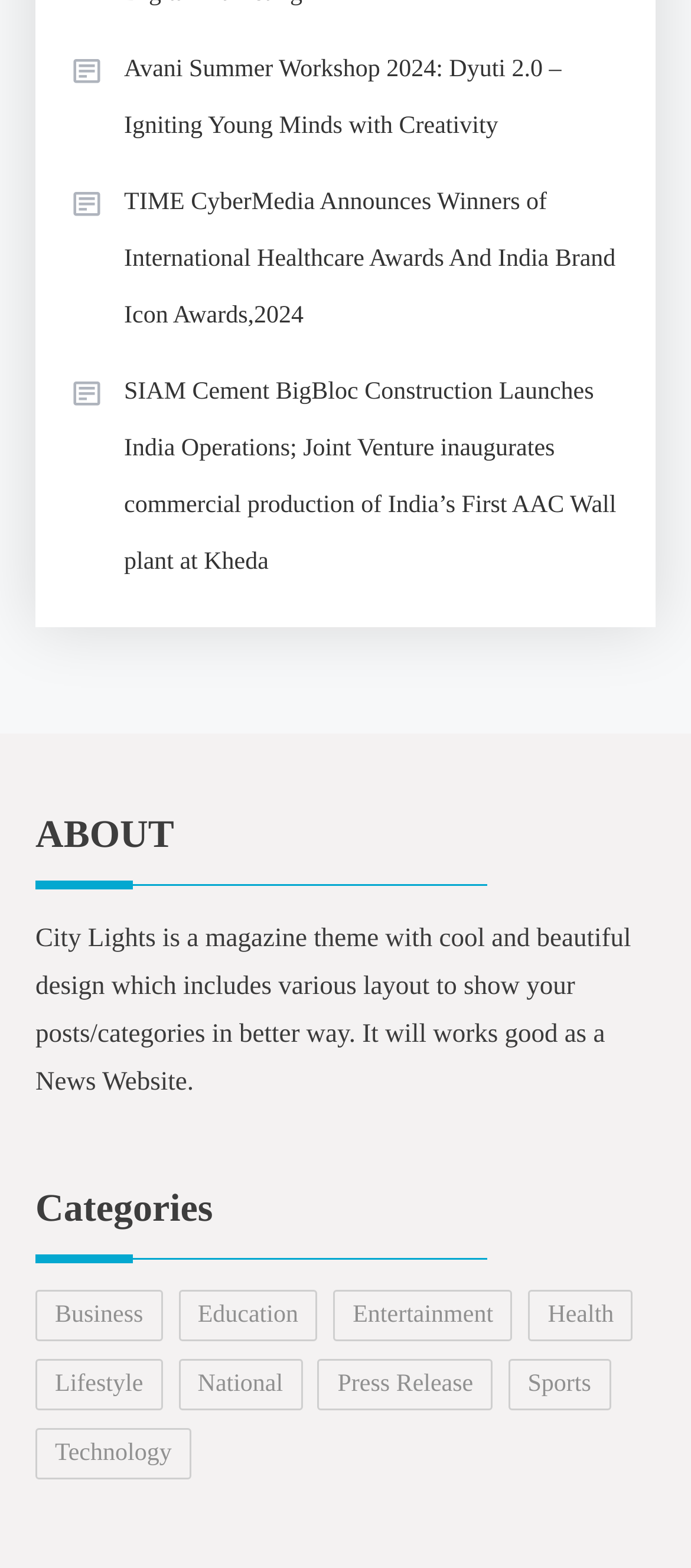Please pinpoint the bounding box coordinates for the region I should click to adhere to this instruction: "explore Entertainment news".

[0.482, 0.822, 0.742, 0.855]